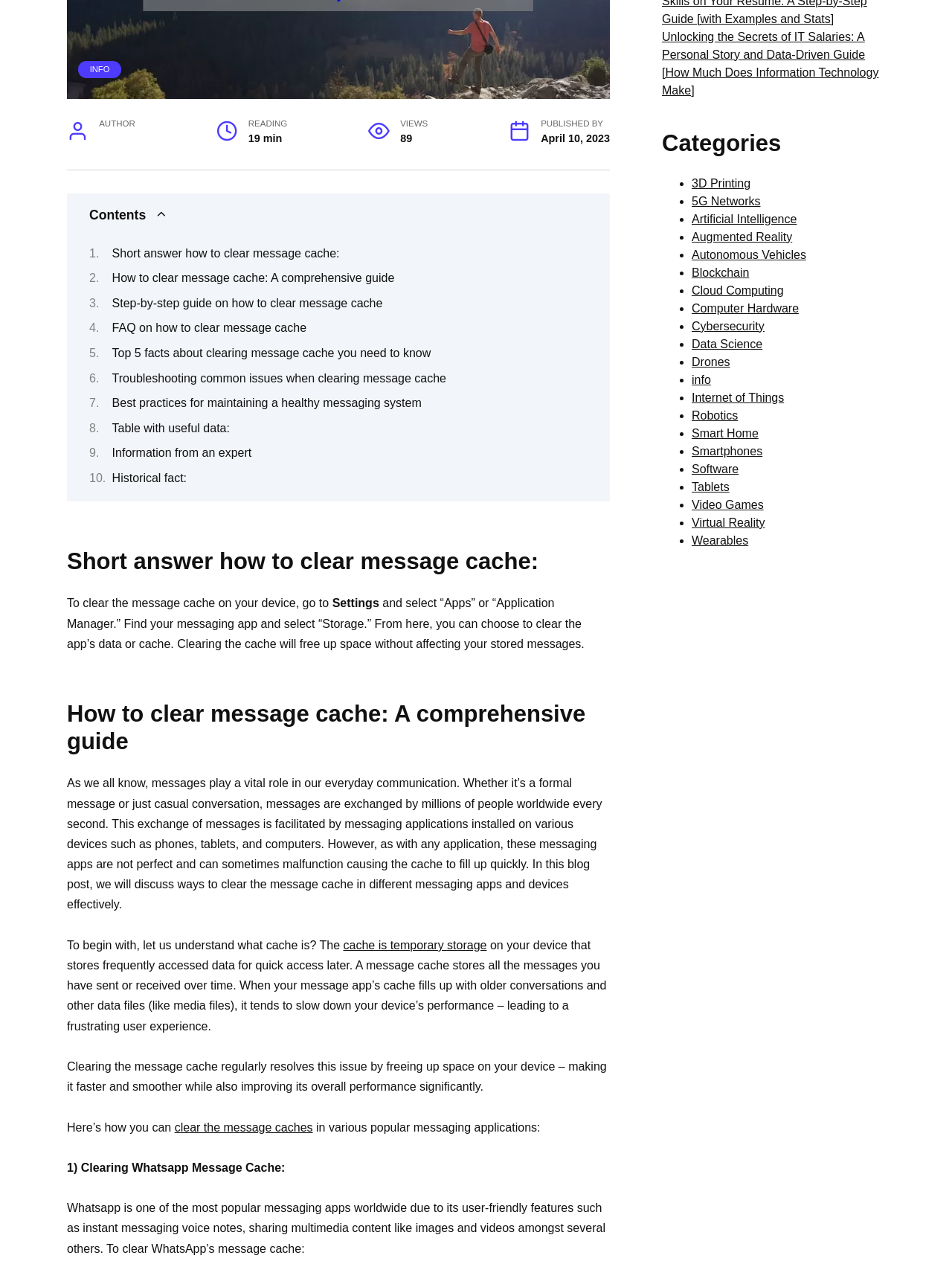For the following element description, predict the bounding box coordinates in the format (top-left x, top-left y, bottom-right x, bottom-right y). All values should be floating point numbers between 0 and 1. Description: Wearables

[0.727, 0.422, 0.786, 0.432]